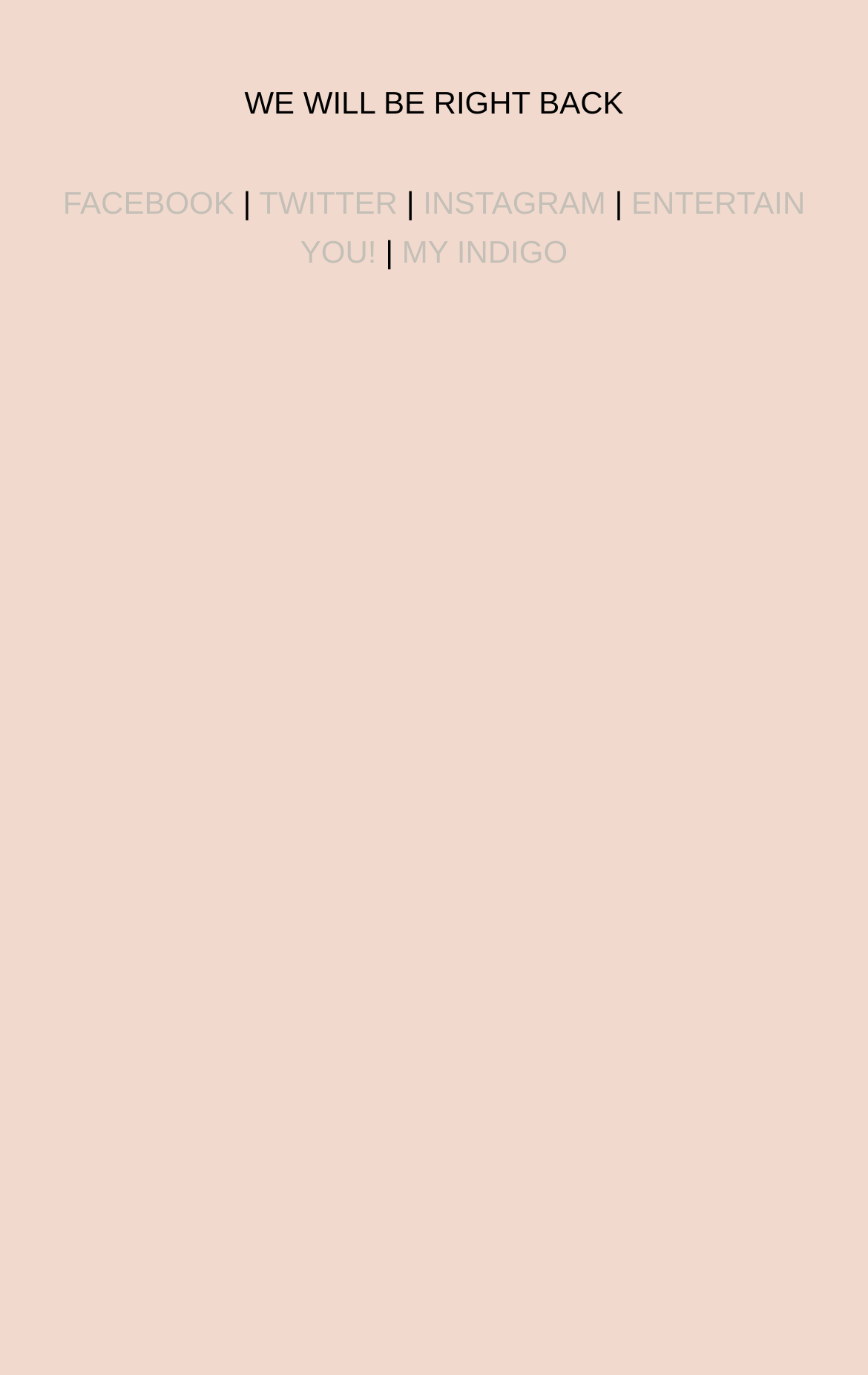What is the purpose of the 'ENTERTAIN YOU!' link?
Refer to the image and answer the question using a single word or phrase.

To entertain users